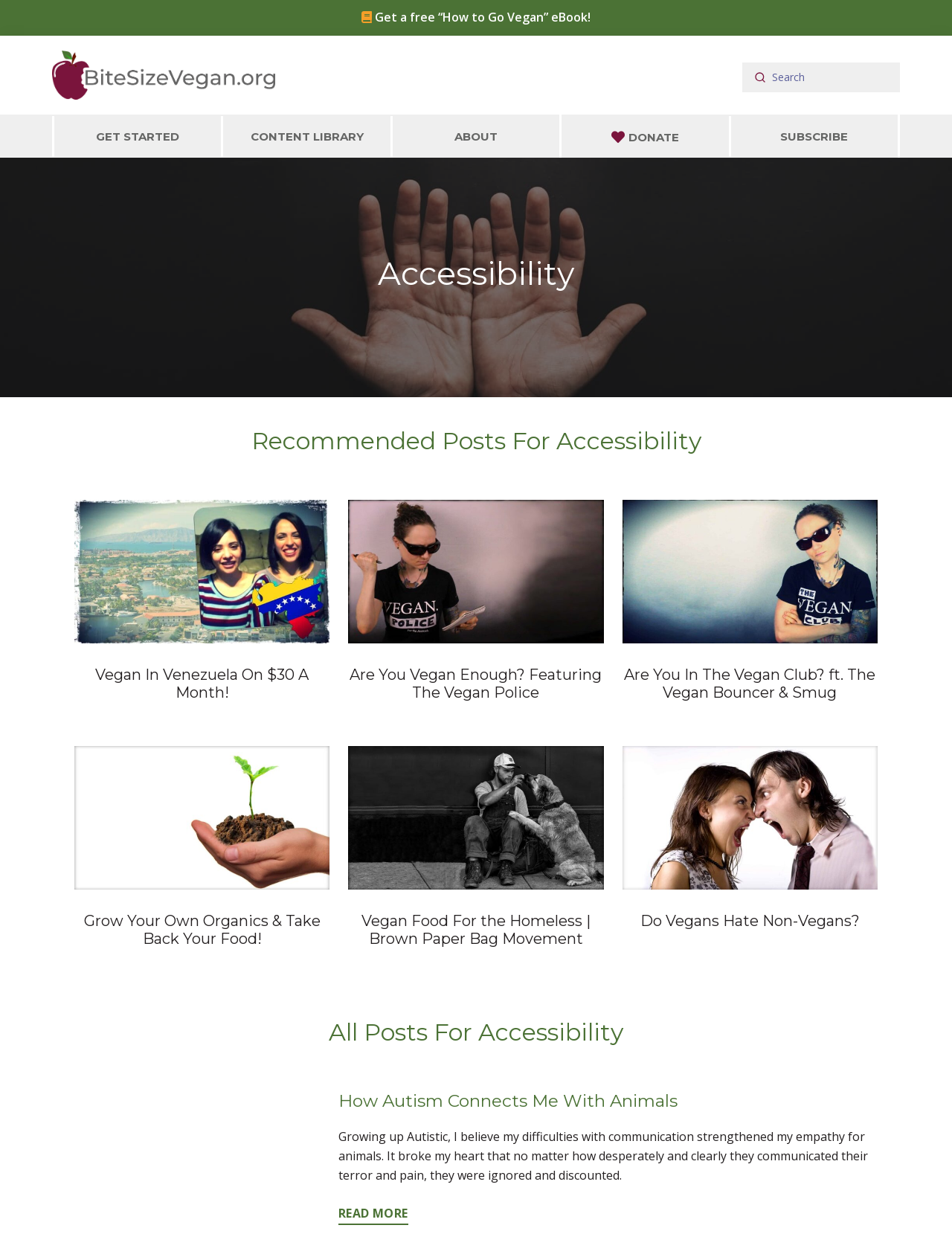Create a detailed summary of the webpage's content and design.

This webpage is about accessibility, featuring a collection of articles and videos on the topic. At the top, there are three "Skip to" links, allowing users to navigate directly to primary navigation, main content, or footer. Below these links, a promotional banner offers a free "How to Go Vegan" eBook.

The main navigation menu is divided into two sections: secondary navigation on the top right, which includes a search bar, and main navigation below, with links to "GET STARTED", "CONTENT LIBRARY", "ABOUT", "DONATE", and "SUBSCRIBE".

The main content area is headed by a title "Accessibility" and a subheading "Recommended Posts For Accessibility". Below this, there are four articles, each with a heading, image, and brief summary. The articles are arranged in a grid layout, with two columns. The topics of the articles include living vegan in Venezuela on a low budget, the concept of being "vegan enough", growing one's own organic food, and providing vegan food to the homeless.

Further down the page, there are more articles, each with a similar layout and design. The topics of these articles include the exclusivism within the vegan movement, the Brown Paper Bag Movement, which provides vegan food and care items to the needy, and the question of whether vegans hate non-vegans.

At the bottom of the page, there is a heading "All Posts For Accessibility" and an image of Emily Moran Barwick, the founder of Bite Size Vegan, with a rescued bull. Below this, there is a heading "How Autism Connects Me With Animals" and a brief text about the author's experience with autism and empathy for animals. A "READ MORE" link invites users to learn more about this topic.